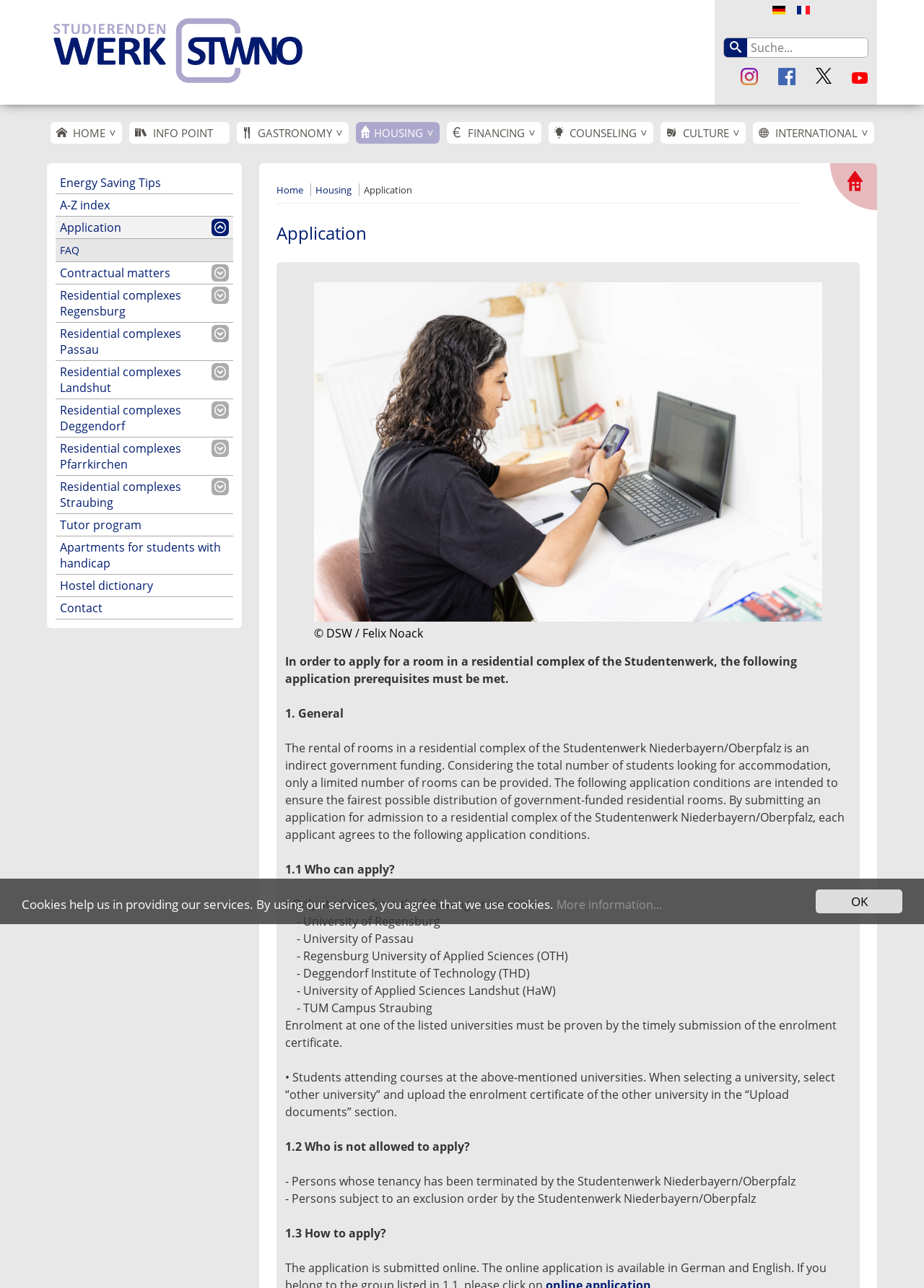What is the purpose of the 'Upload documents' section?
Ensure your answer is thorough and detailed.

The 'Upload documents' section is likely where applicants can upload their enrolment certificate as proof of enrolment at one of the listed universities. This is a required document for the application process.